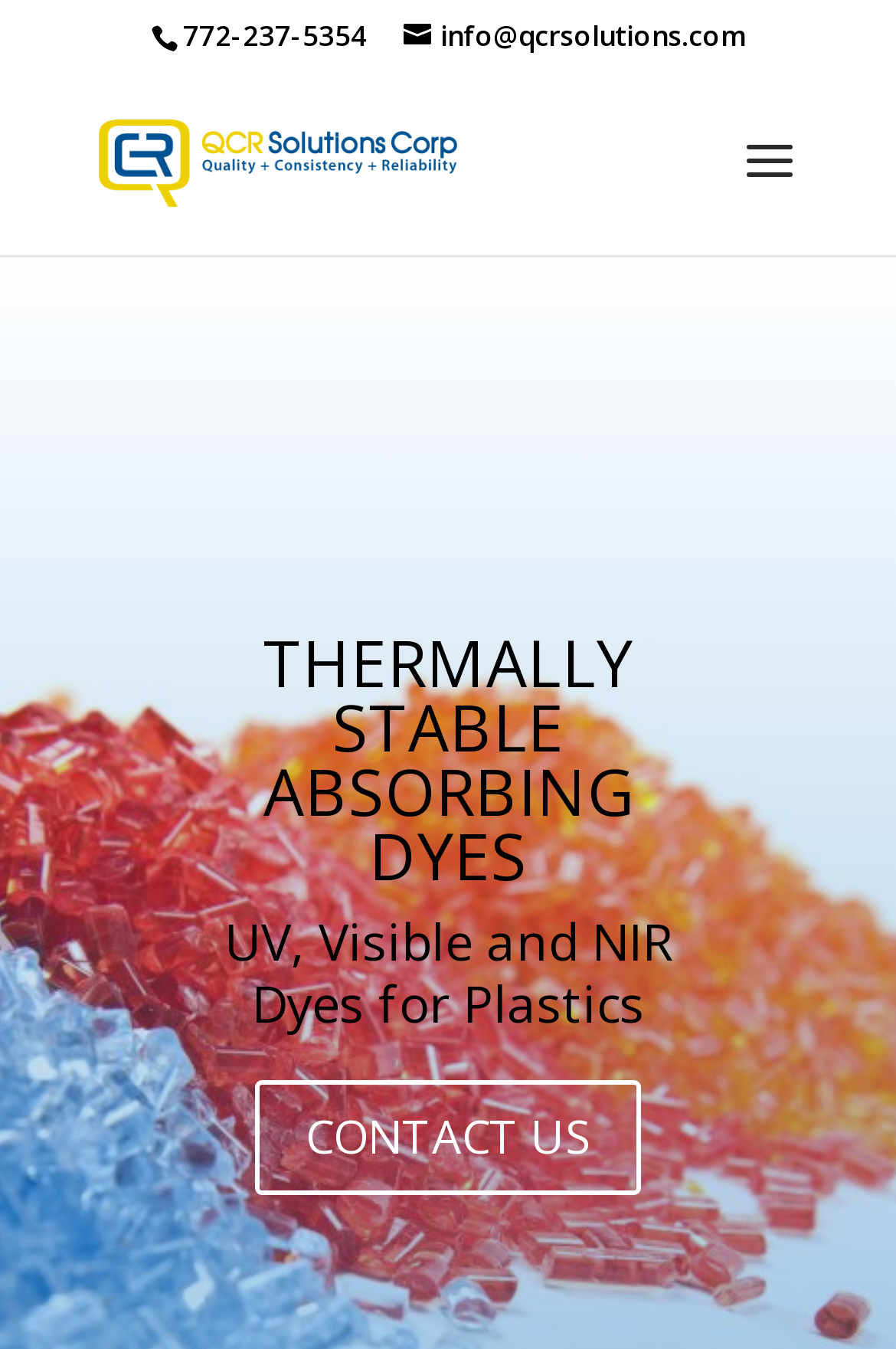Based on the image, provide a detailed and complete answer to the question: 
What type of dyes are available?

I found the type of dyes available by looking at the main content section of the webpage, where the product information is usually placed. The static text element mentions 'UV, Visible and NIR Dyes for Plastics'.